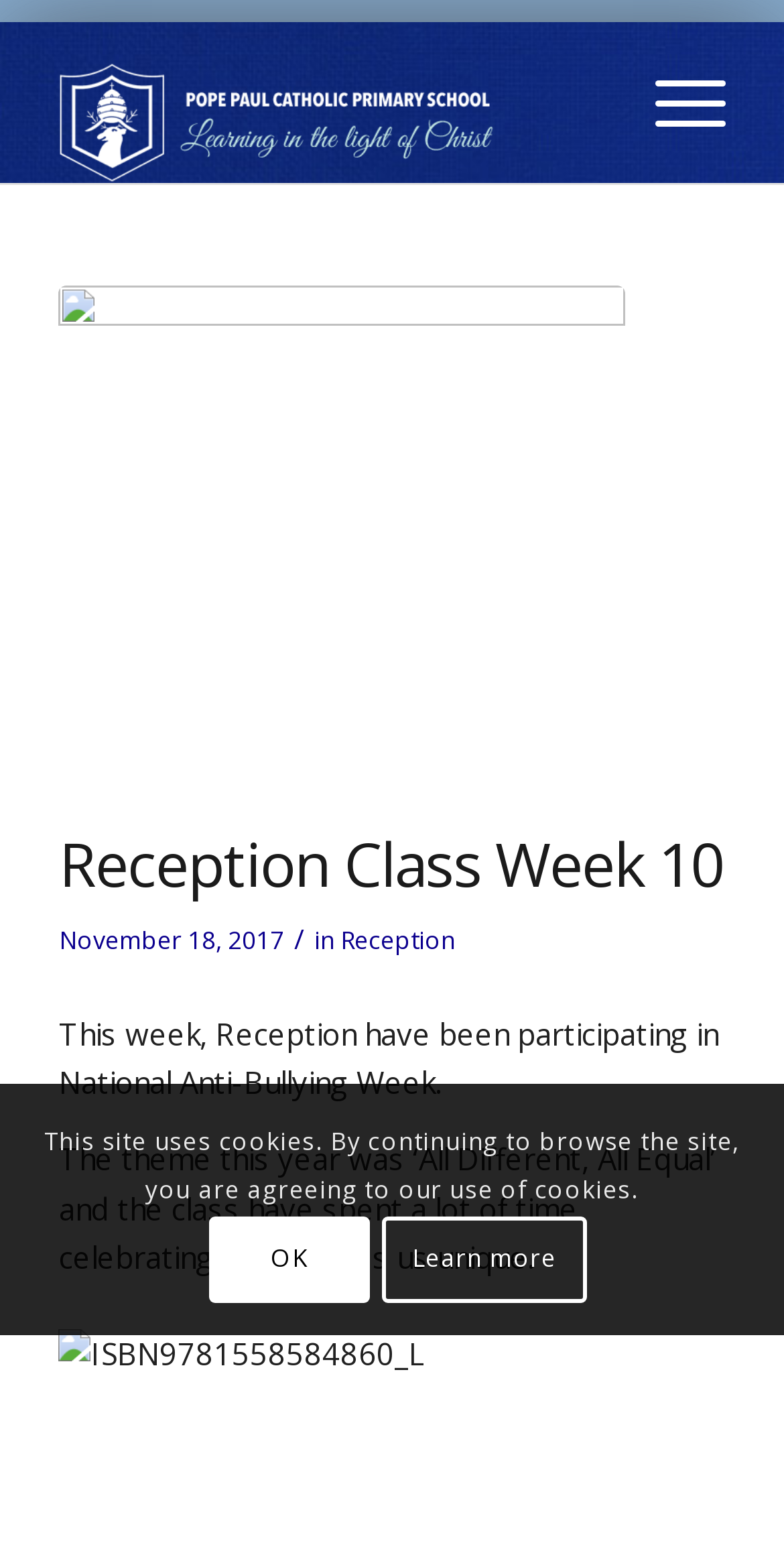Determine the bounding box for the UI element that matches this description: "Learn more".

[0.487, 0.784, 0.749, 0.838]